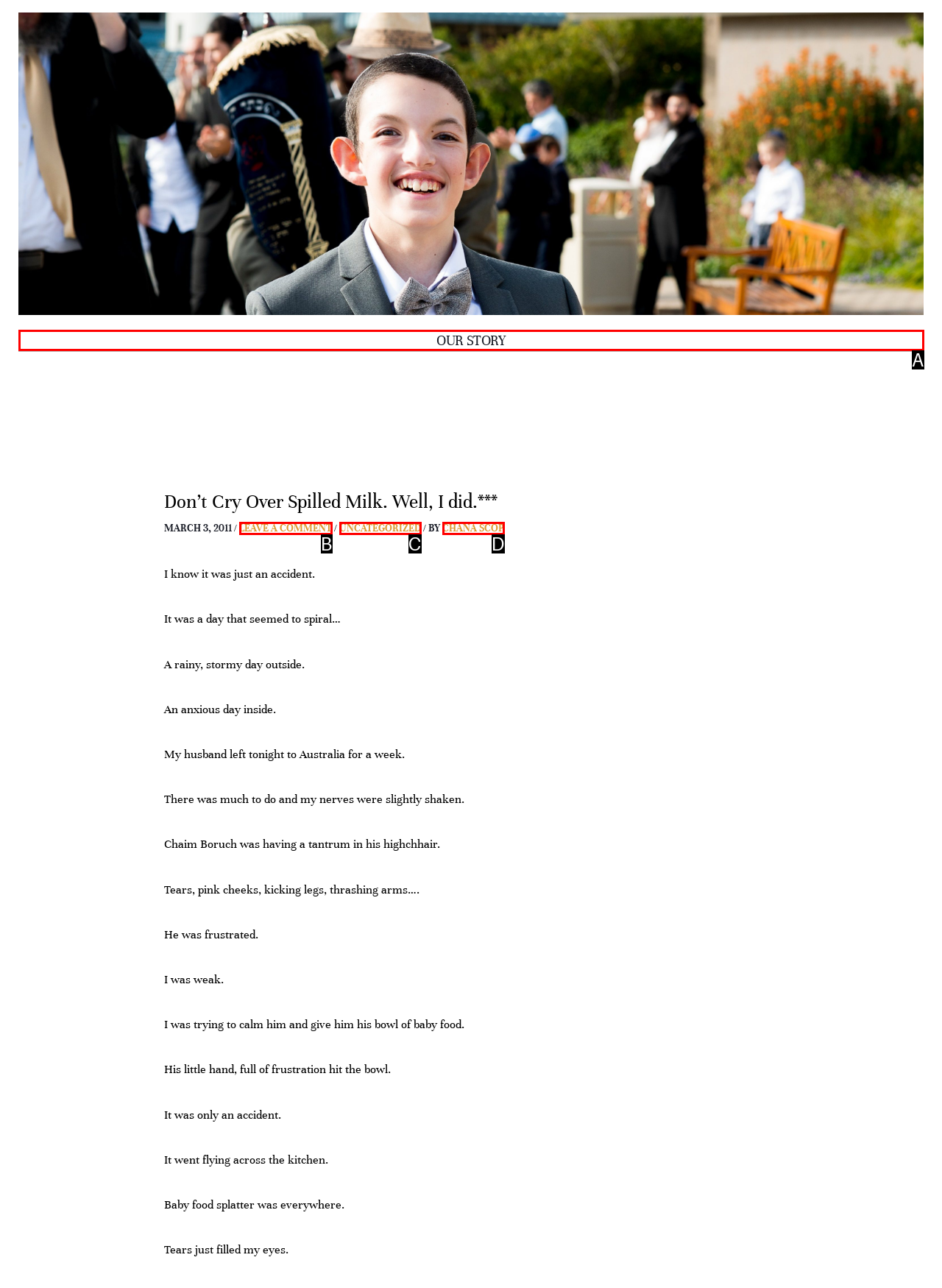Find the HTML element that suits the description: Uncategorized
Indicate your answer with the letter of the matching option from the choices provided.

C